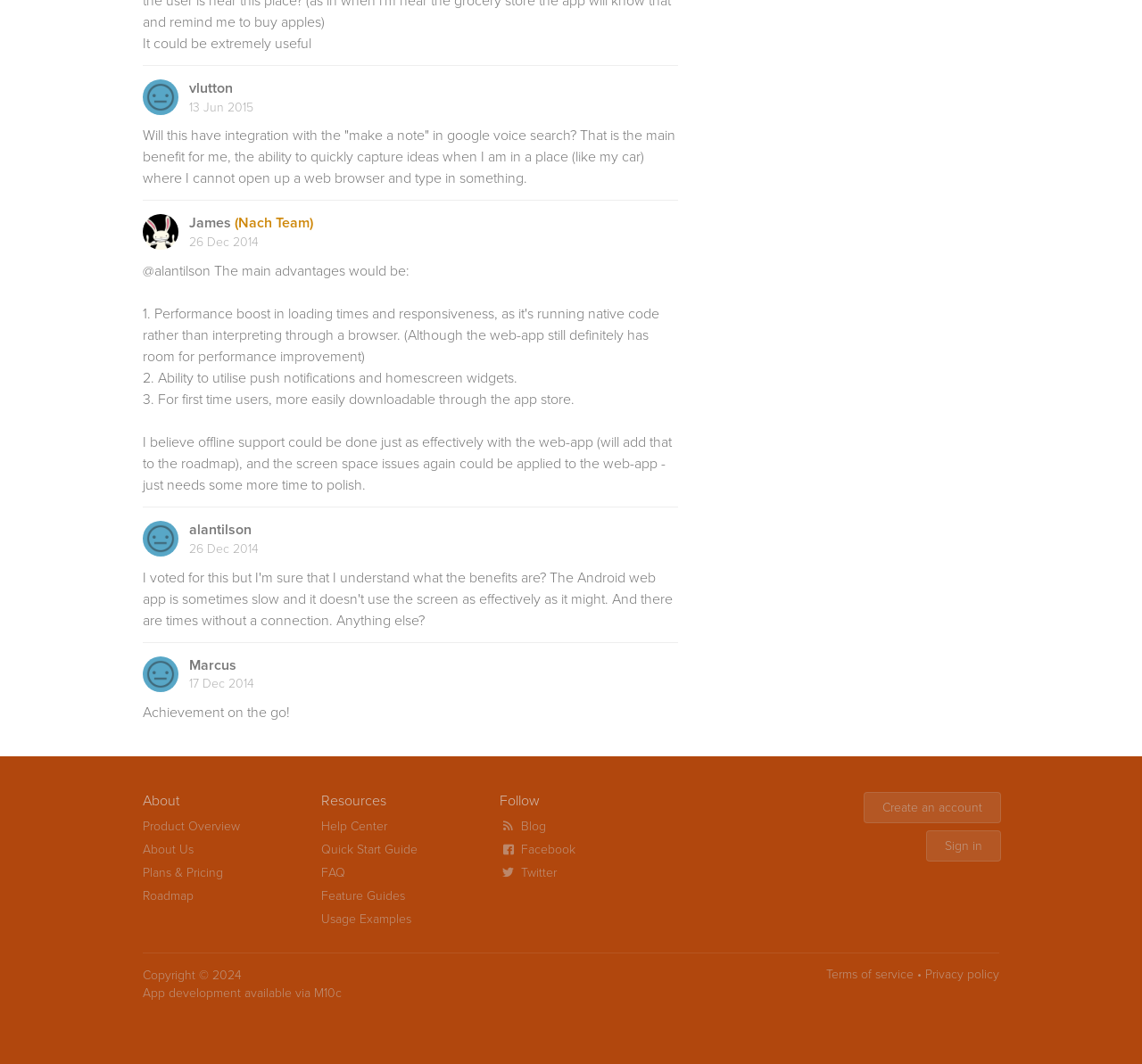Based on the element description Facebook, identify the bounding box of the UI element in the given webpage screenshot. The coordinates should be in the format (top-left x, top-left y, bottom-right x, bottom-right y) and must be between 0 and 1.

[0.436, 0.79, 0.505, 0.807]